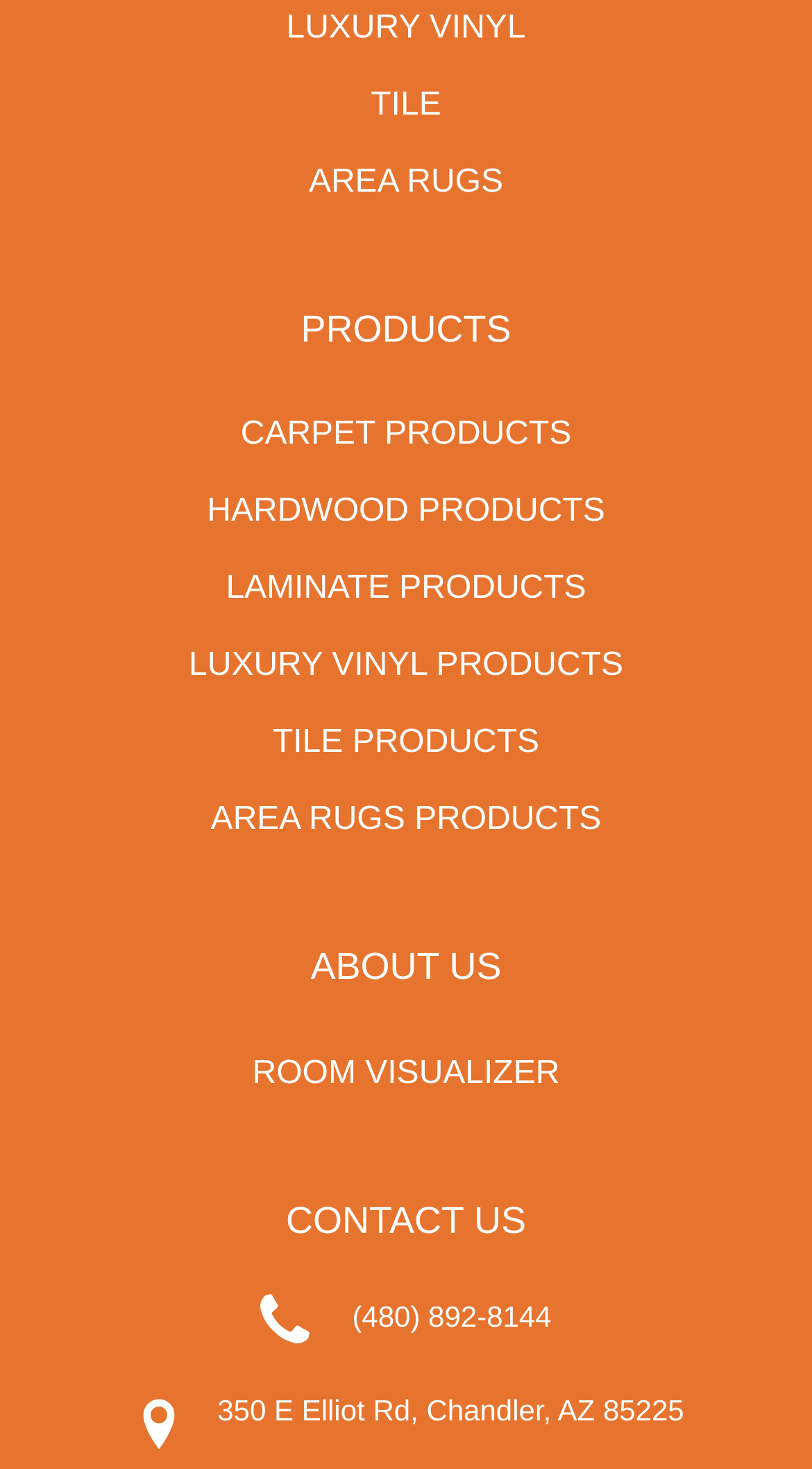What type of products are offered?
Using the image provided, answer with just one word or phrase.

Flooring products